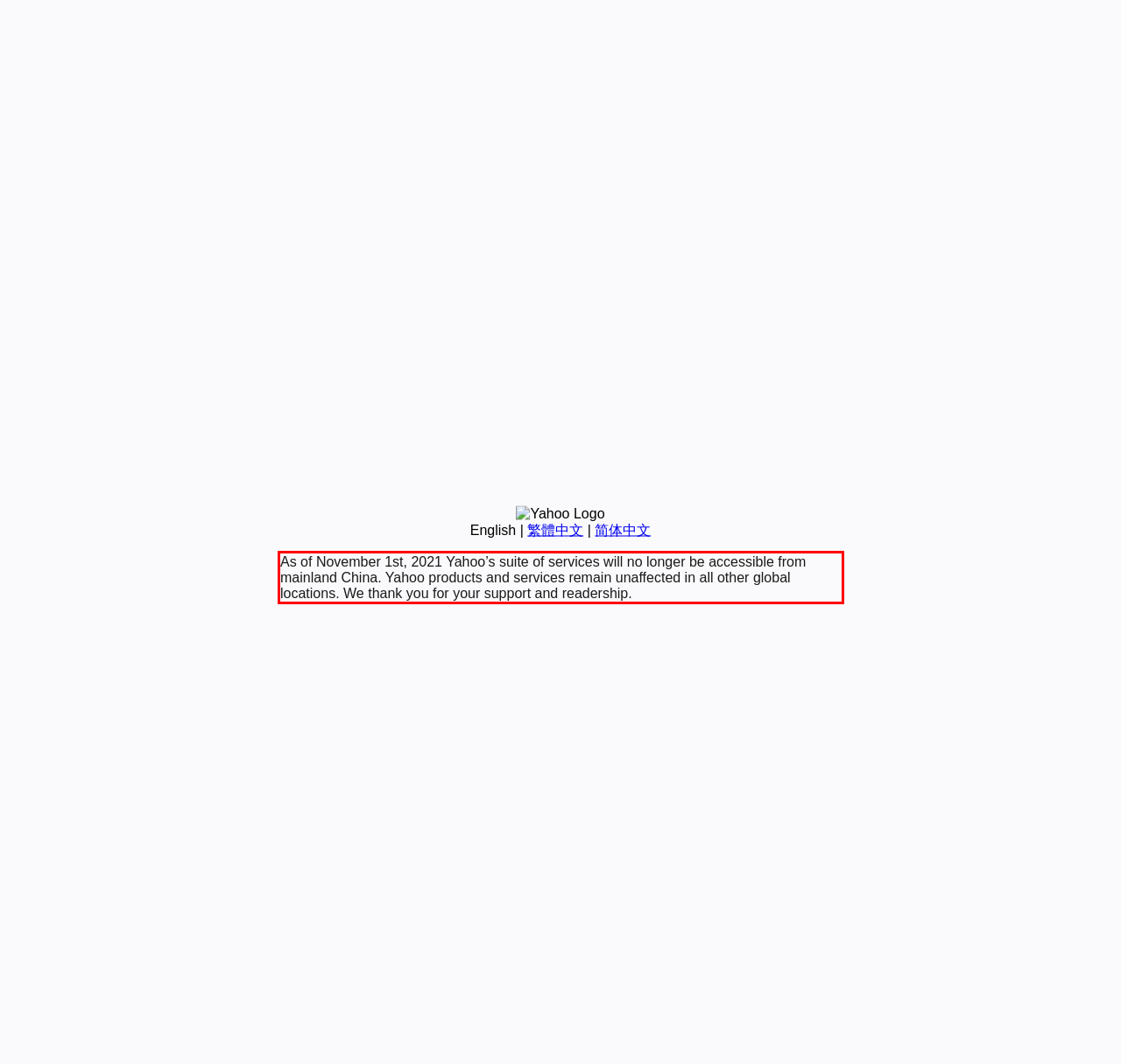Review the webpage screenshot provided, and perform OCR to extract the text from the red bounding box.

As of November 1st, 2021 Yahoo’s suite of services will no longer be accessible from mainland China. Yahoo products and services remain unaffected in all other global locations. We thank you for your support and readership.